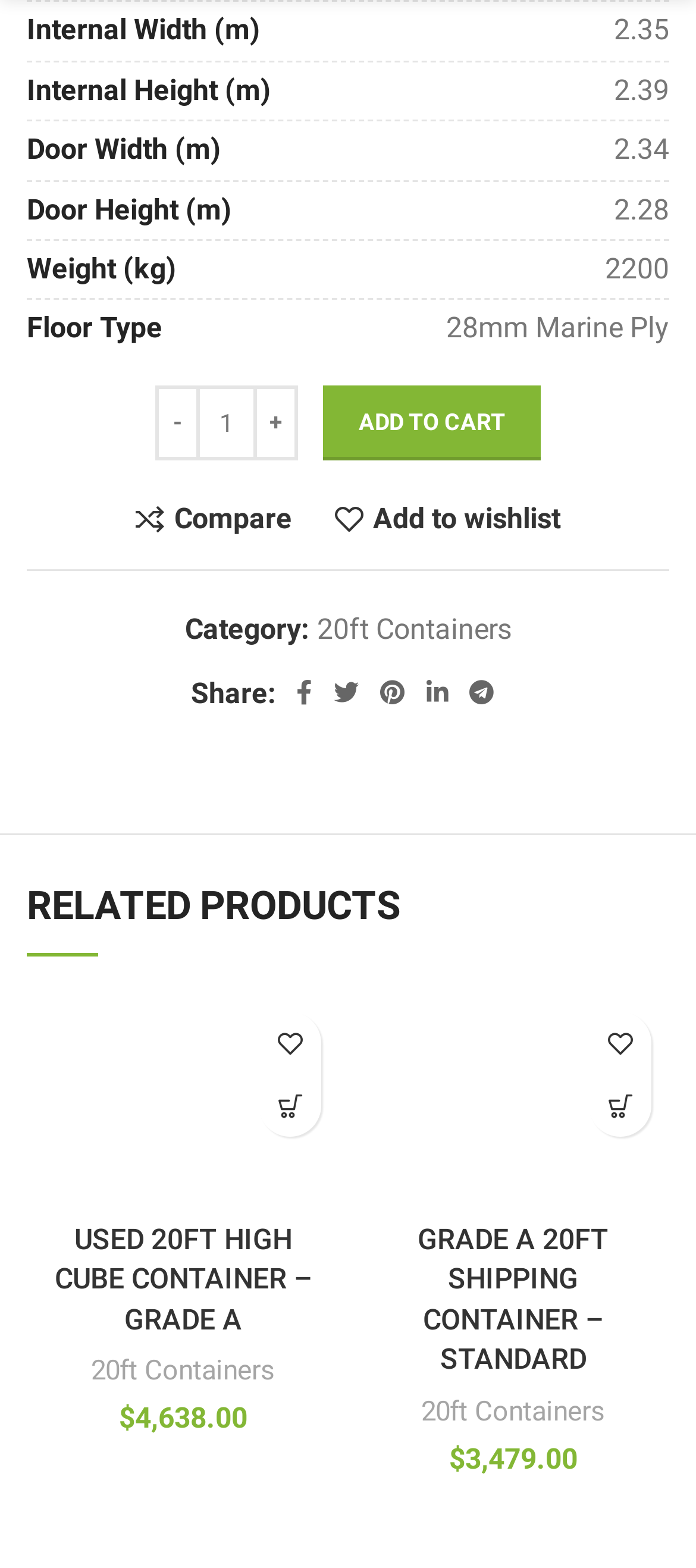Based on the element description: "20ft Containers", identify the UI element and provide its bounding box coordinates. Use four float numbers between 0 and 1, [left, top, right, bottom].

[0.605, 0.886, 0.869, 0.914]